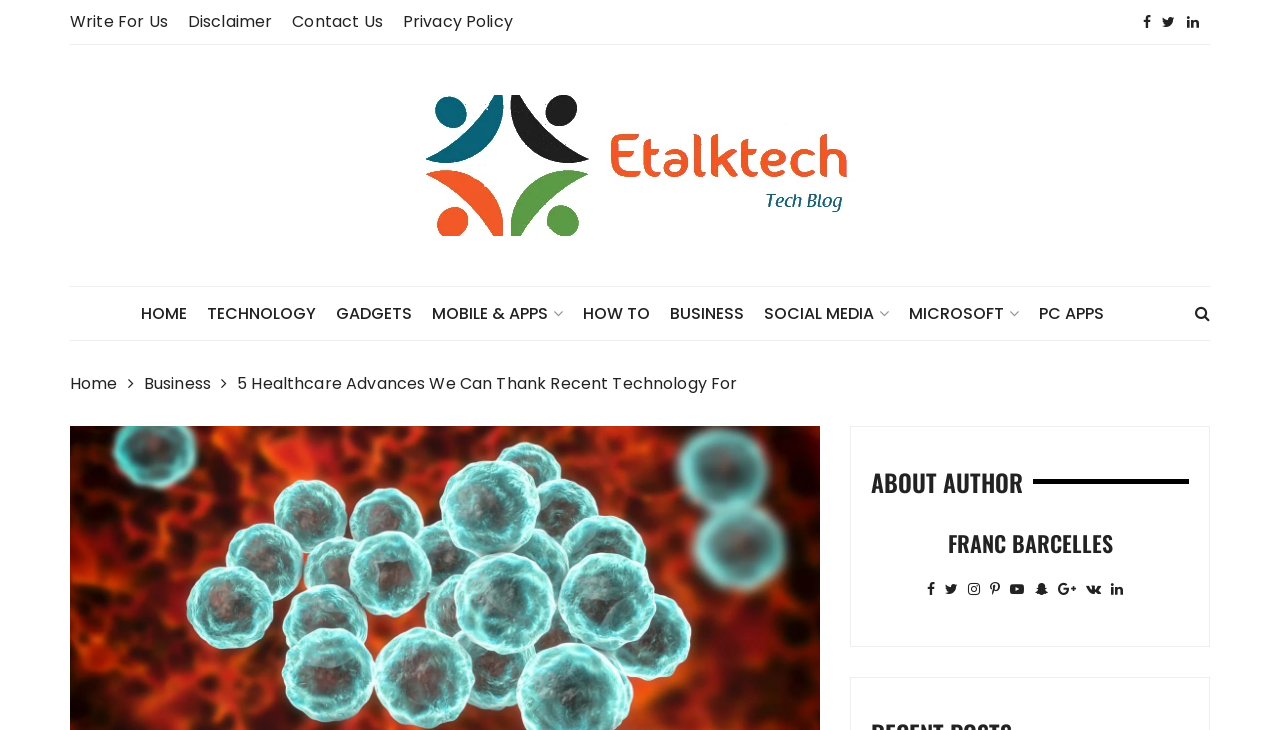Find the bounding box coordinates of the area that needs to be clicked in order to achieve the following instruction: "read about author". The coordinates should be specified as four float numbers between 0 and 1, i.e., [left, top, right, bottom].

[0.68, 0.64, 0.929, 0.683]